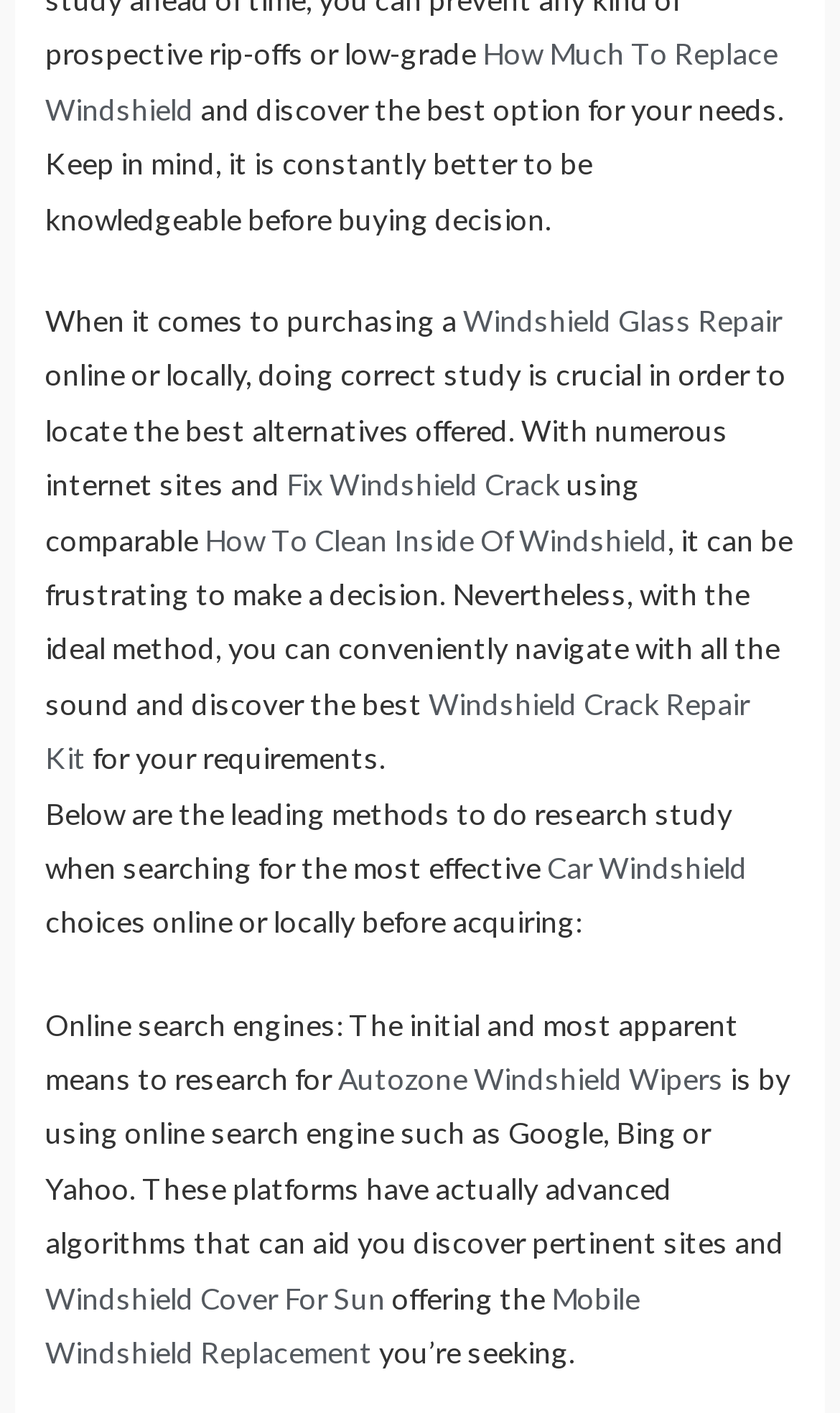Pinpoint the bounding box coordinates of the element to be clicked to execute the instruction: "Click on 'Office: Beijing watches Taiwan developments closely'".

None